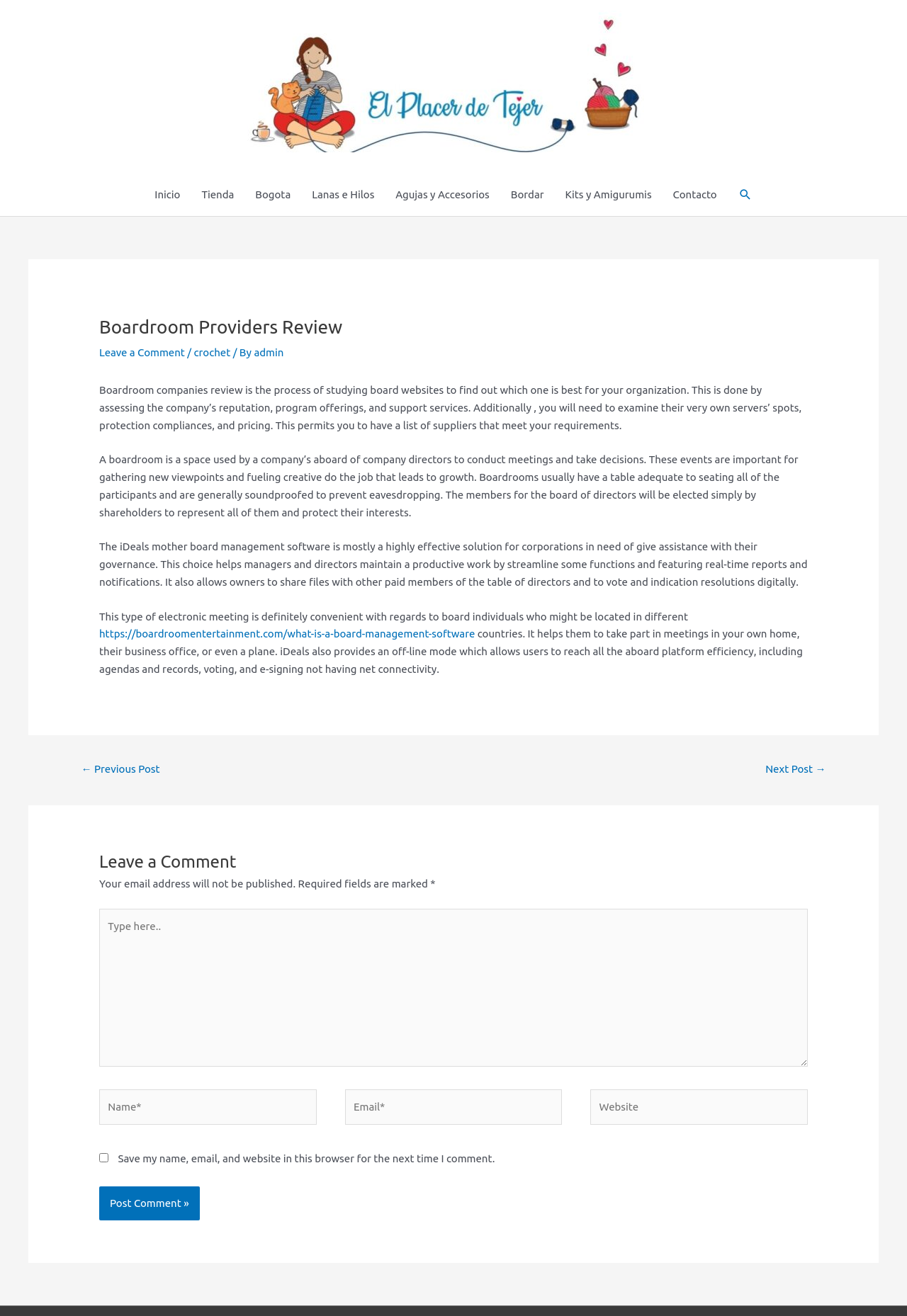What is required to post a comment?
Answer the question in as much detail as possible.

The webpage has a comment section that requires users to fill in their name and email address. This is indicated by the asterisk symbol next to the 'Name' and 'Email' fields.